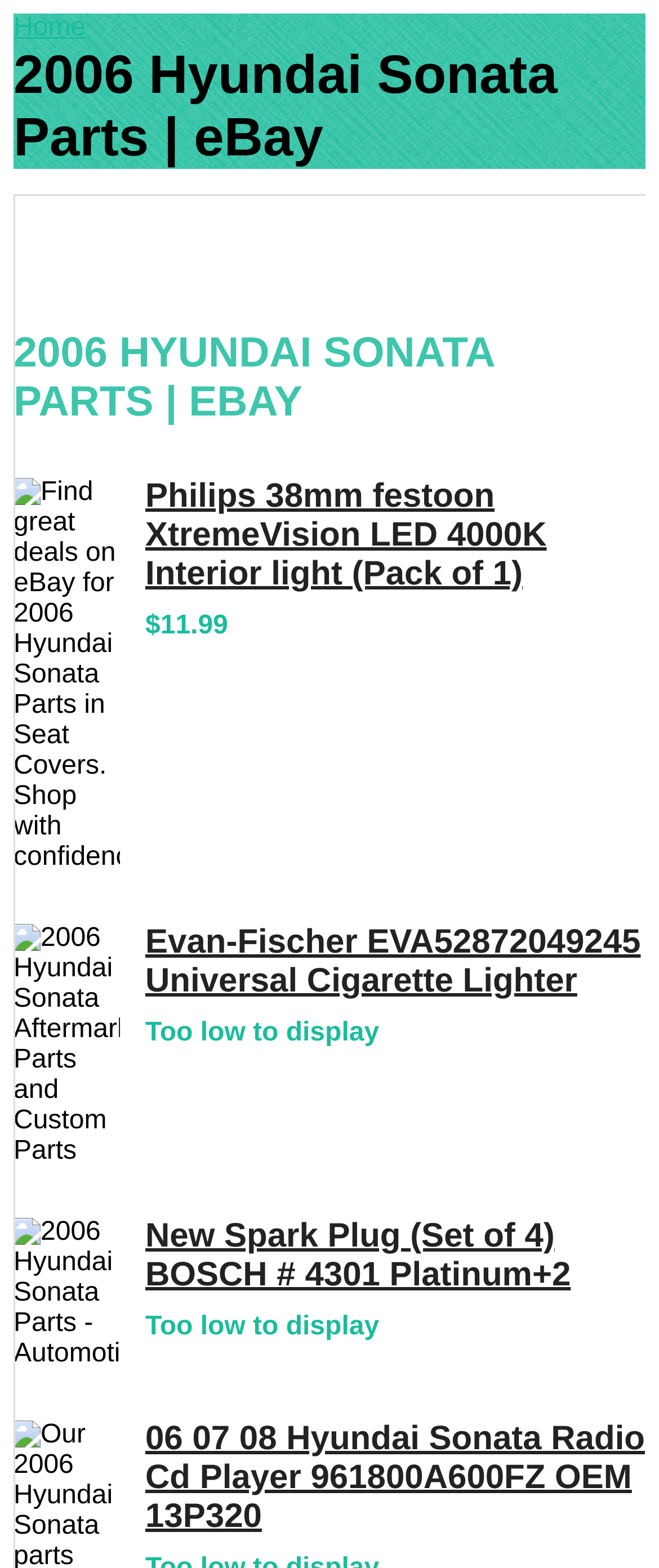Identify the main heading of the webpage and provide its text content.

2006 Hyundai Sonata Parts | eBay